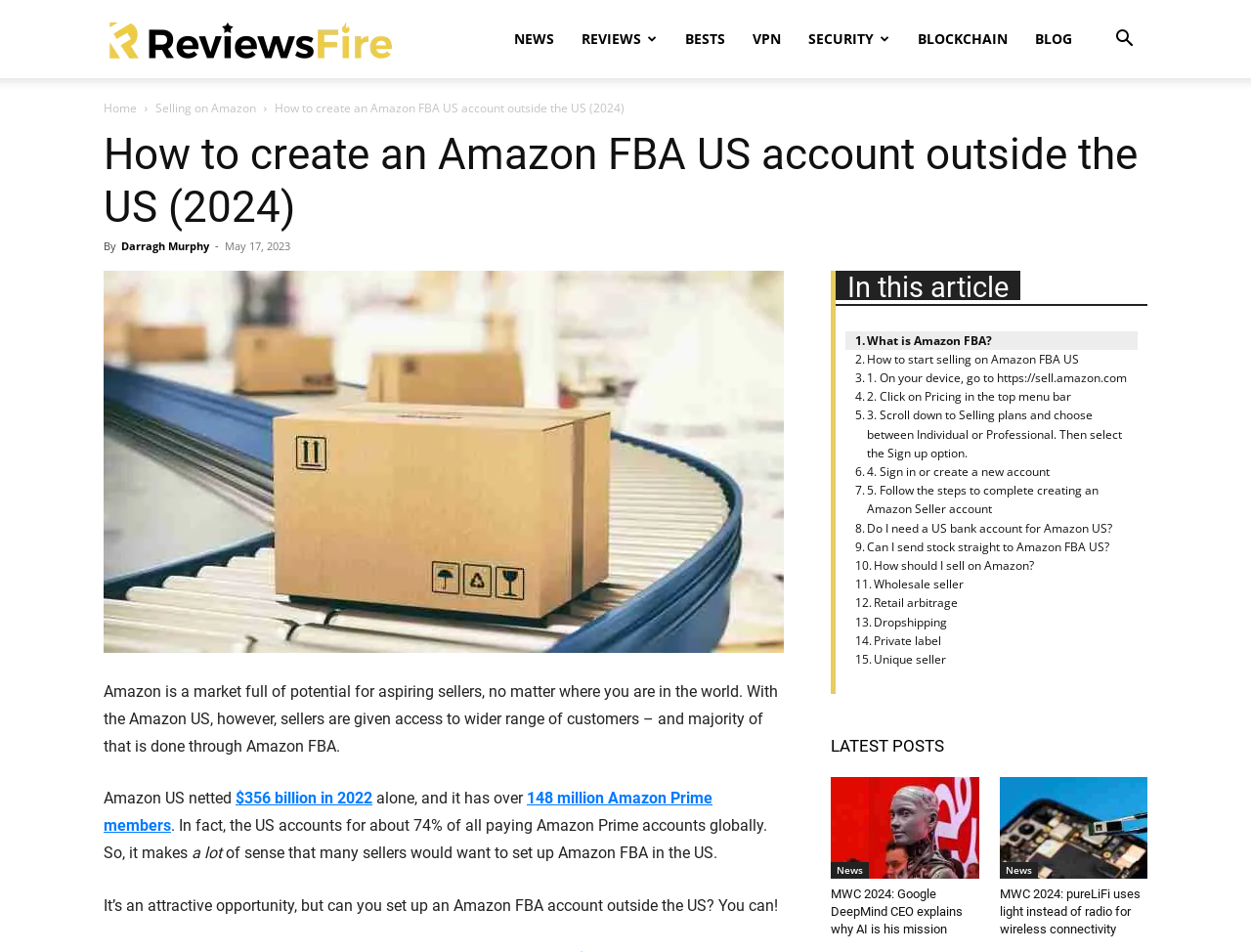Please give the bounding box coordinates of the area that should be clicked to fulfill the following instruction: "Learn more about 'What is Amazon FBA?'". The coordinates should be in the format of four float numbers from 0 to 1, i.e., [left, top, right, bottom].

[0.676, 0.348, 0.796, 0.367]